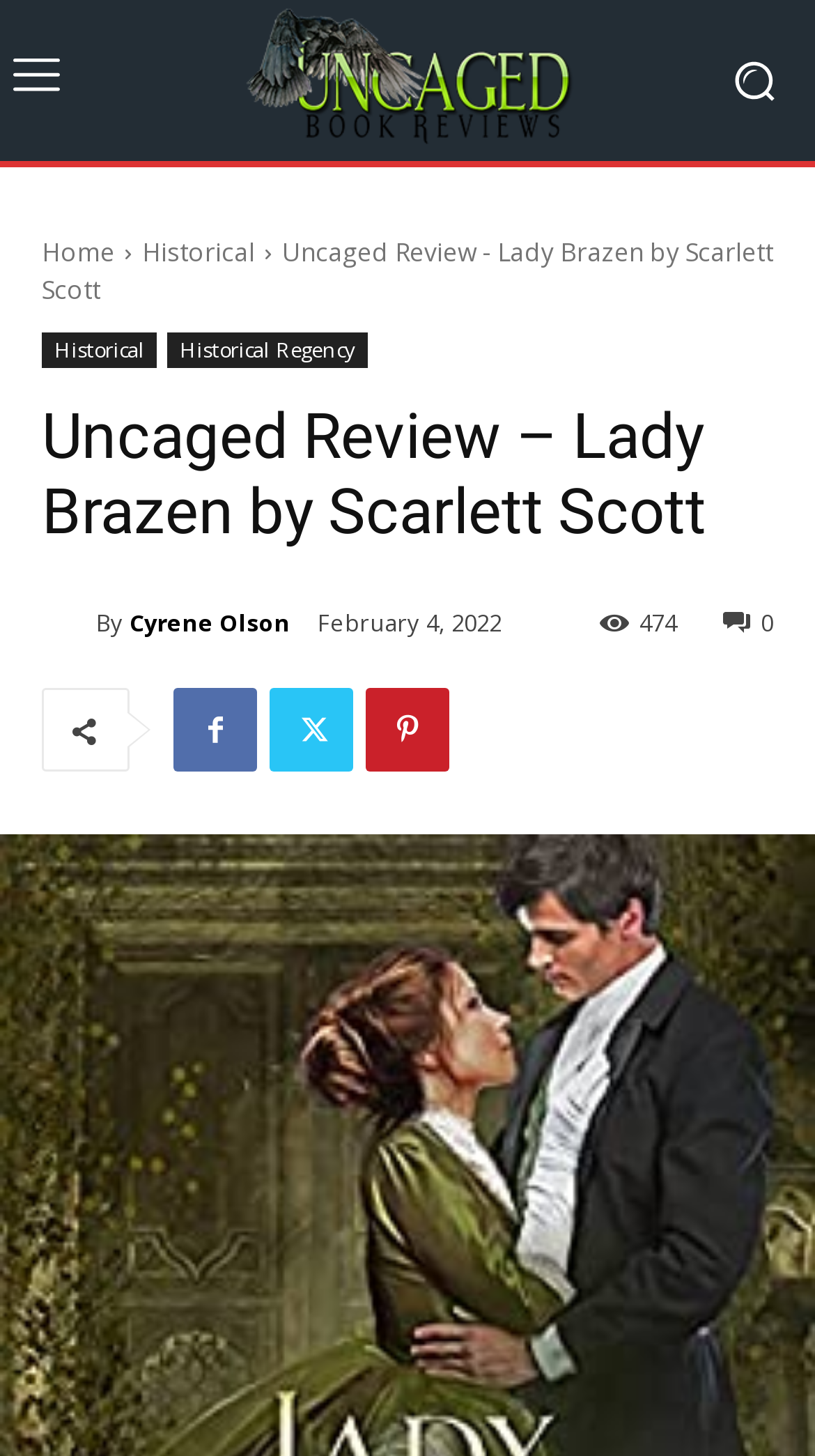Articulate a detailed summary of the webpage's content and design.

The webpage is a book review page, specifically for "Lady Brazen by Scarlett Scott". At the top left, there is a logo image with a link to the homepage. To the right of the logo, there are several navigation links, including "Home" and "Historical". 

Below the navigation links, there is a large heading that displays the title of the book review, "Uncaged Review – Lady Brazen by Scarlett Scott". 

On the left side of the page, there is a section with the reviewer's information, including a link to the reviewer's profile, "Cyrene Olson", accompanied by a small image of the reviewer. Below the reviewer's name, there is a "By" label, followed by the reviewer's name again. 

To the right of the reviewer's information, there is a section displaying the date of the review, "February 4, 2022". Next to the date, there is a link with a rating icon and a text "0", indicating the number of ratings. 

Further down, there are three social media links, represented by icons, allowing users to share the review on different platforms.